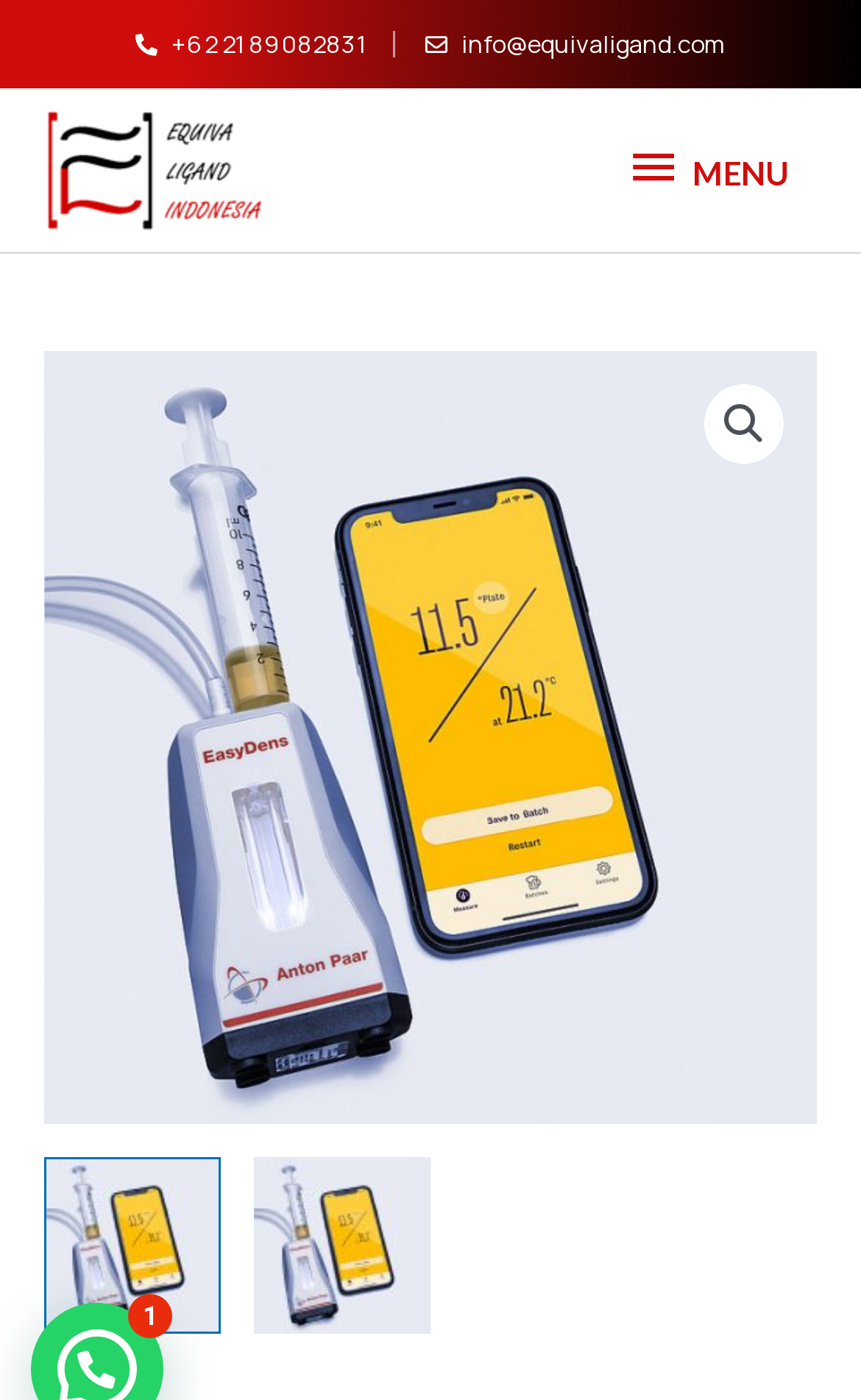Offer an in-depth caption of the entire webpage.

The webpage is about EasyDens, a smart density meter, and its provider, Equiva Ligand Indonesia. At the top left, there is a logo of Equiva Ligand Indonesia, accompanied by a link to the company's name. Below the logo, there are two contact links: a phone number and an email address. 

On the top right, there is a menu button labeled "MENU" with an arrow icon, which is not expanded. Next to the menu button, there is a search icon, represented by a magnifying glass emoji. 

The main content of the webpage is not explicitly shown in the accessibility tree, but there is a large search or input field that occupies most of the page, indicated by the large bounding box coordinates. 

At the bottom left of the page, there is a static text "Open chat", which suggests that there might be a chat functionality or a chat window that can be opened.